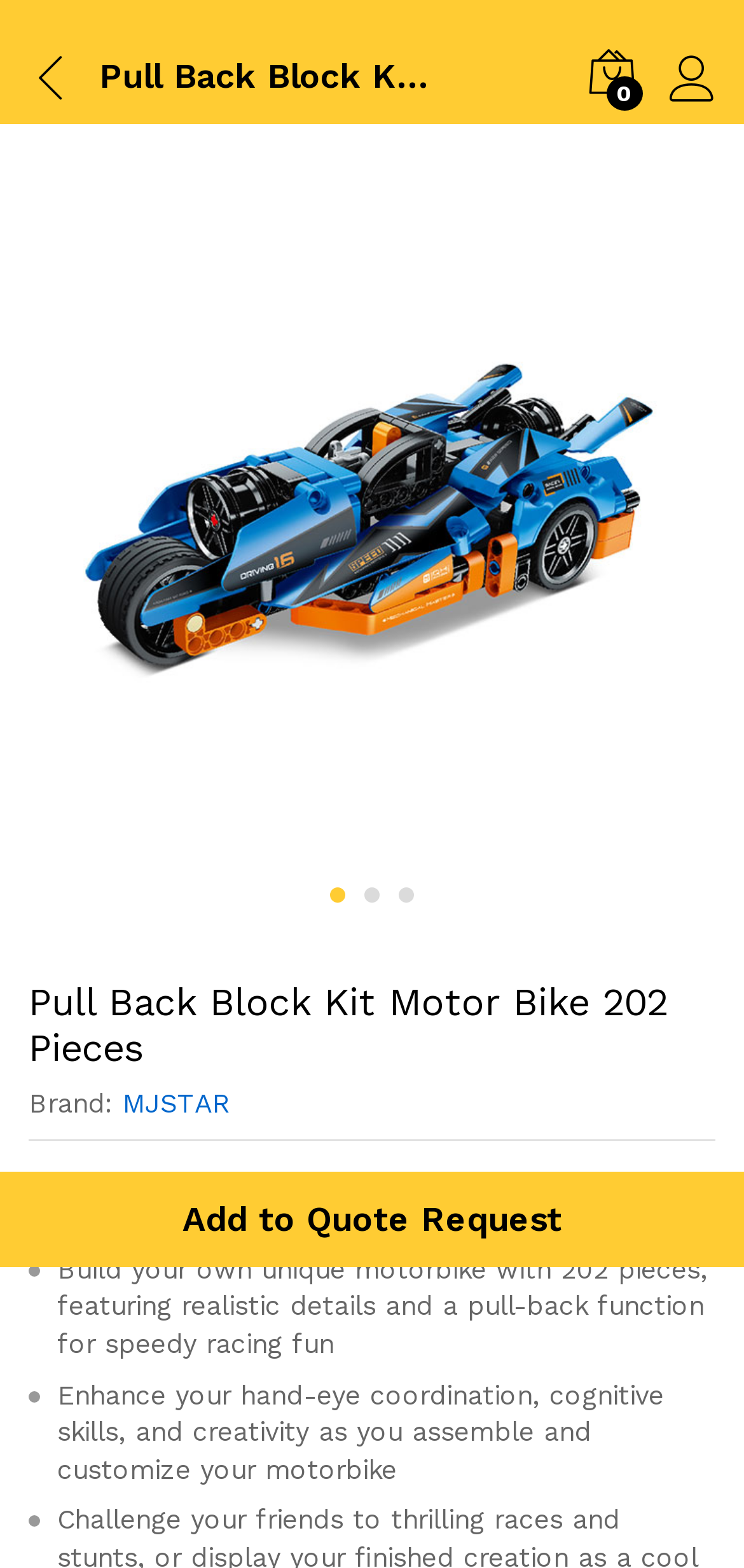How many pieces are in the motorbike kit?
Please use the image to provide a one-word or short phrase answer.

202